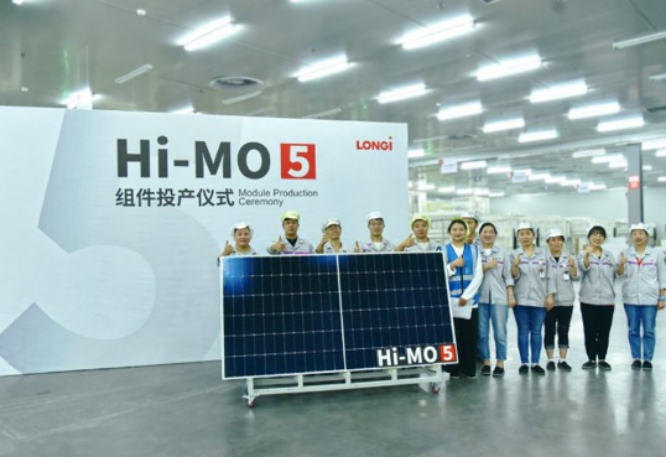Give an elaborate caption for the image.

In a significant milestone for LONGi, the Hi-MO 5 solar module production ceremony is showcased in this image. A group of jubilant employees stands proudly in front of a backdrop prominently featuring the Hi-MO 5 branding, emphasizing the company's commitment to innovation in solar technology. The team is gathered around a large solar panel displaying the Hi-MO 5 logo, with many members giving a thumbs-up to celebrate this achievement. The modern production facility in the background underscores the advanced manufacturing capabilities that support LONGi's goal of delivering high-output solar solutions. This event highlights the collaborative spirit and dedication of the workforce as they usher in a new era in renewable energy with the Hi-MO 5 series, boasting impressive efficiency and power outputs exceeding 500W.